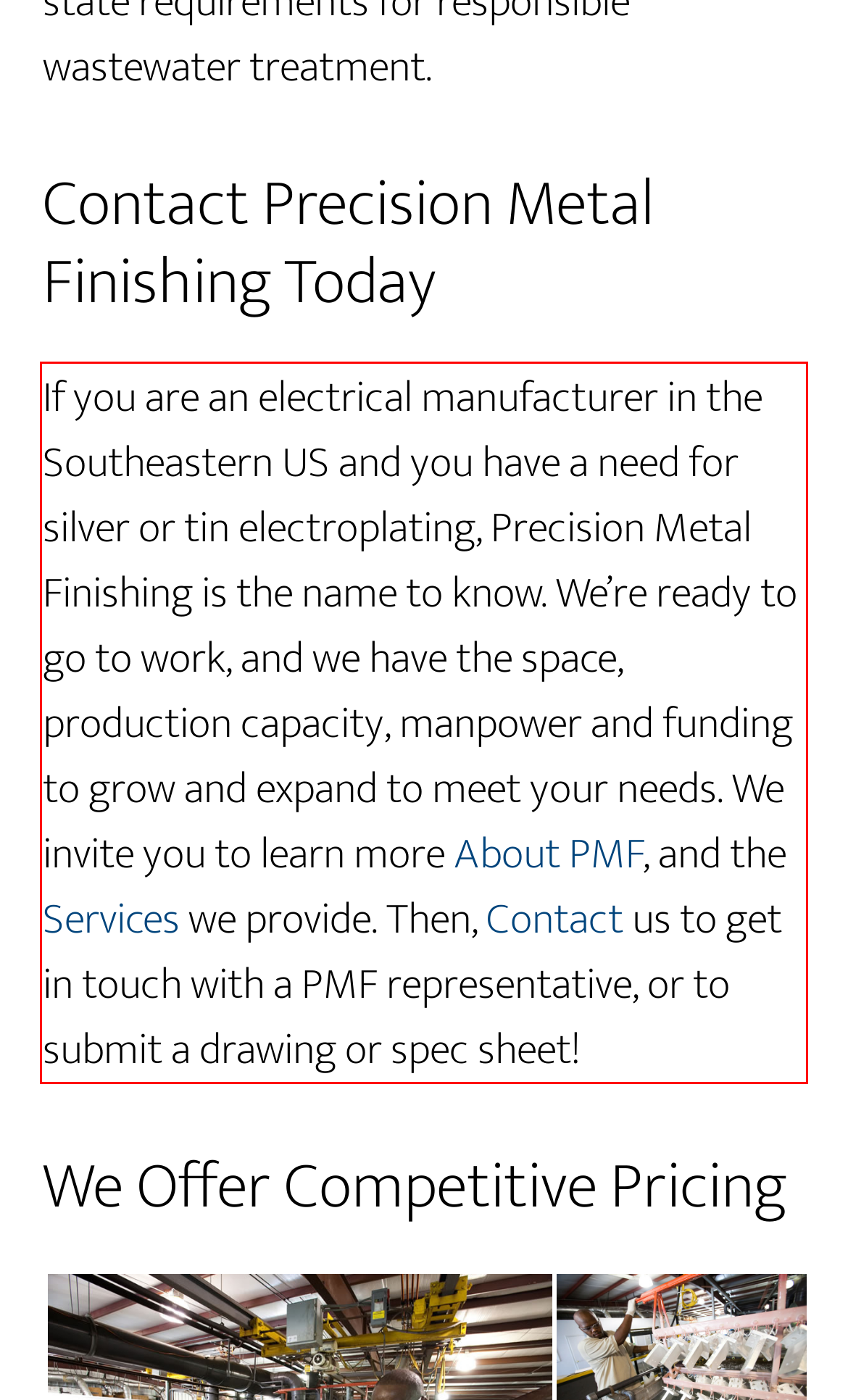Look at the provided screenshot of the webpage and perform OCR on the text within the red bounding box.

If you are an electrical manufacturer in the Southeastern US and you have a need for silver or tin electroplating, Precision Metal Finishing is the name to know. We’re ready to go to work, and we have the space, production capacity, manpower and funding to grow and expand to meet your needs. We invite you to learn more About PMF, and the Services we provide. Then, Contact us to get in touch with a PMF representative, or to submit a drawing or spec sheet!